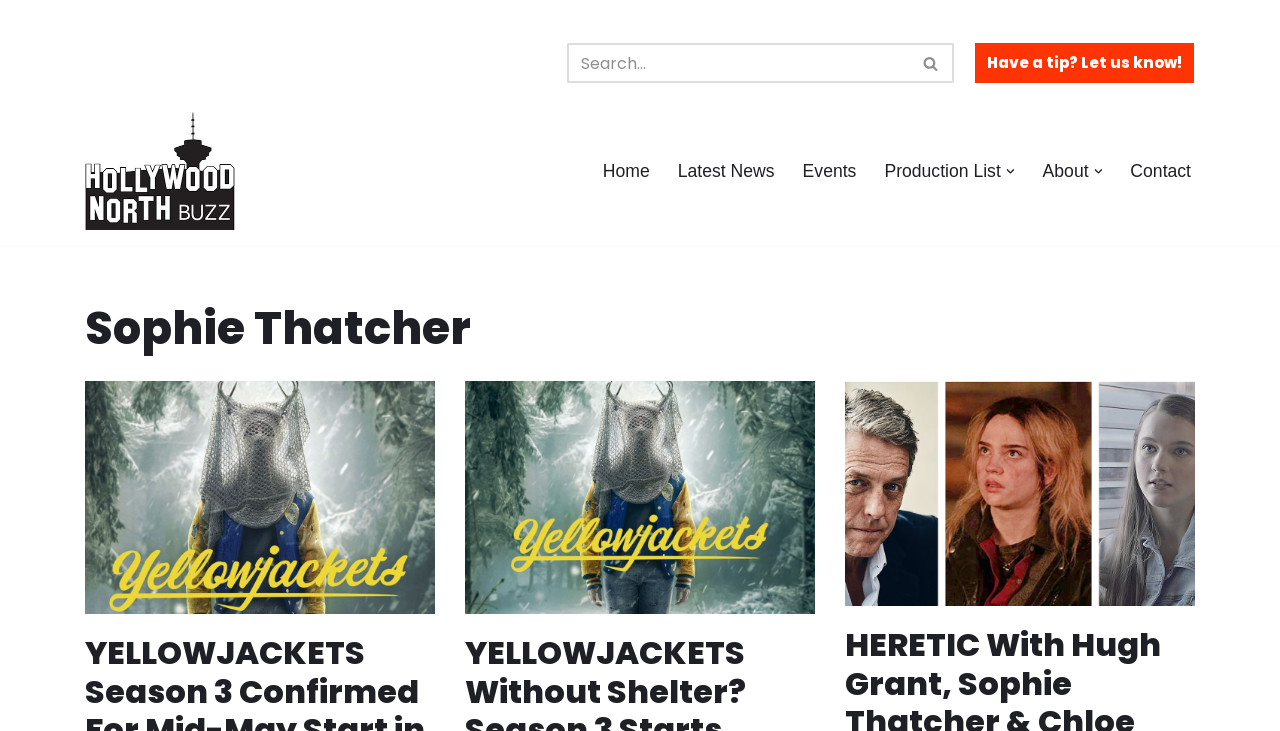Summarize the webpage comprehensively, mentioning all visible components.

The webpage is an archive page for Sophie Thatcher, an actress, on the Hollywood North Buzz website. At the top left, there is a "Skip to content" link. Next to it, on the top right, is a search bar with a "Search" button and a magnifying glass icon. Below the search bar, there is a link "Have a tip? Let us know!".

On the top left, there is a brief description of the website, "Hollywood North Buzz Covering Vancouver's Film & TV scene since 2010." Below this description, there is a primary navigation menu with links to "Home", "Latest News", "Events", "Production List", "About", and "Contact". Each of these links has a dropdown menu icon next to it.

The main content of the page is a list of news articles related to Sophie Thatcher. There are three articles listed, with titles "YELLOWJACKETS Season 3 Confirmed For Mid-May Start in Vancouver", "YELLOWJACKETS Without Shelter? Season 3 Starts Filming Mid-May in Vancouver", and "HERETIC With Hugh Grant, Sophie Thatcher & Chloe East Starts Filming in Vancouver". These articles are arranged vertically, with the first article at the top left and the last article at the bottom right.